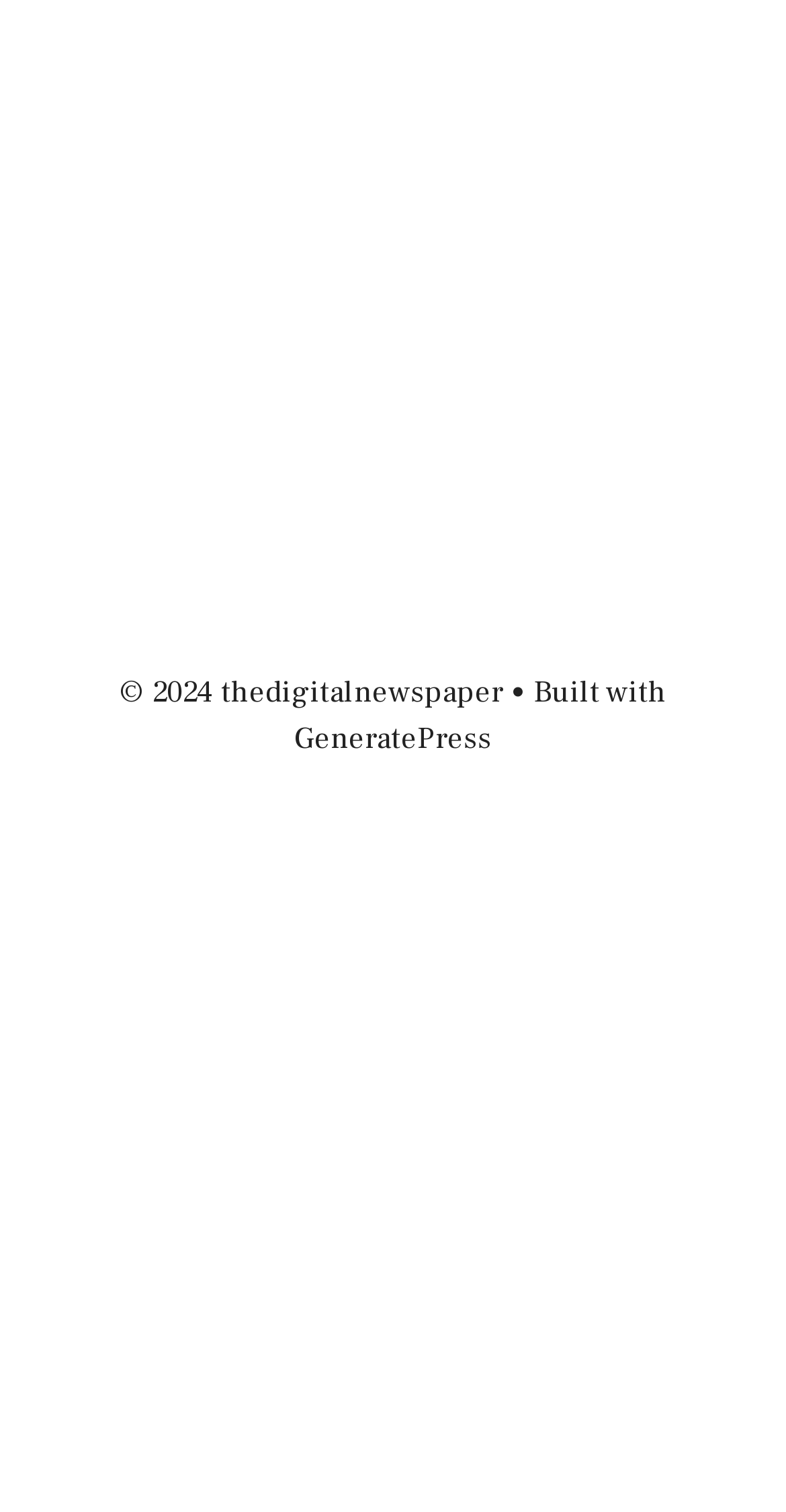Identify the bounding box of the UI component described as: "aria-label="Advertisement" name="aswift_3" title="Advertisement"".

[0.0, 0.544, 1.0, 0.987]